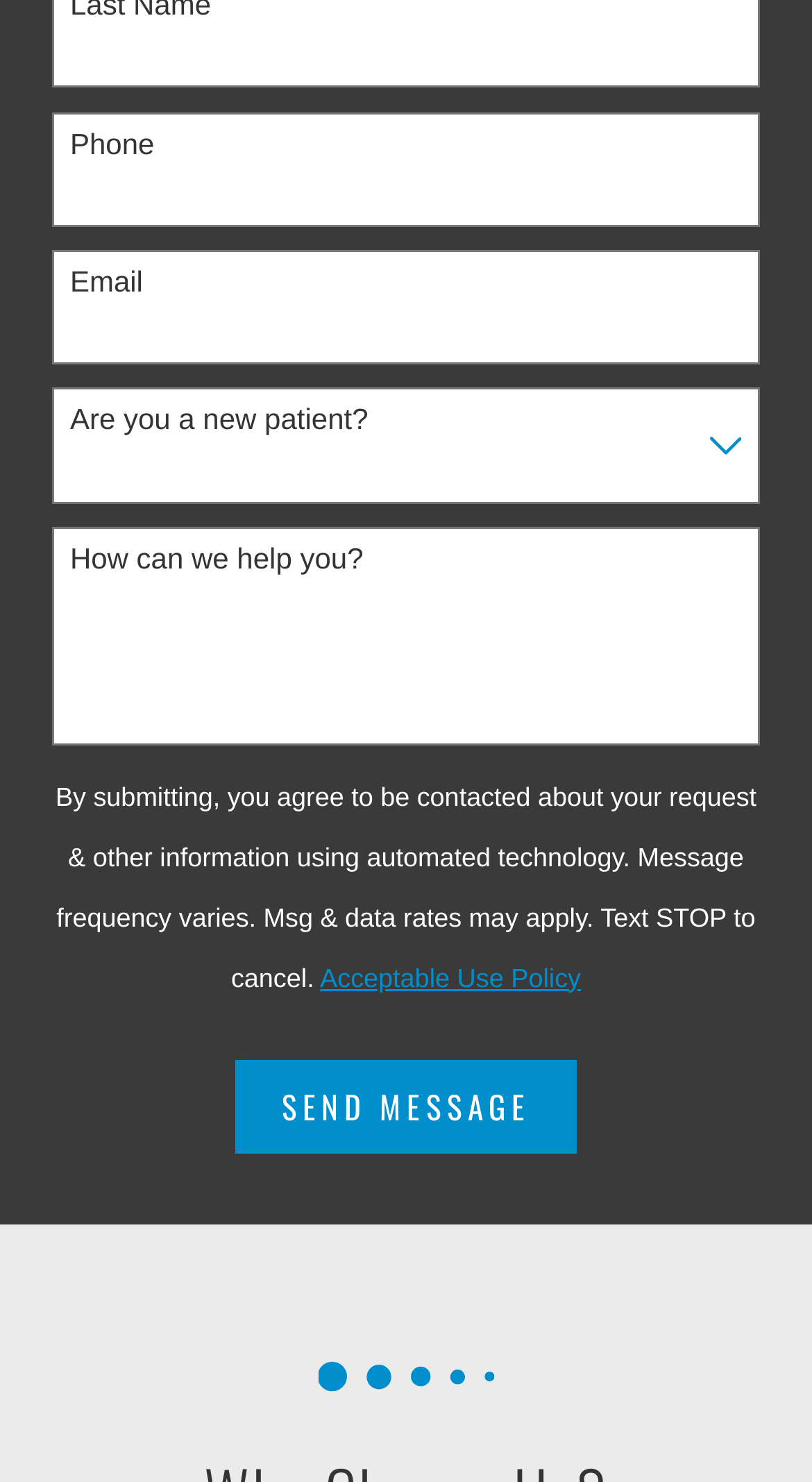What policy is linked at the bottom of the form?
Please provide an in-depth and detailed response to the question.

The link 'Acceptable Use Policy' is provided at the bottom of the form, indicating that users must agree to the terms and conditions outlined in this policy in order to submit the form.